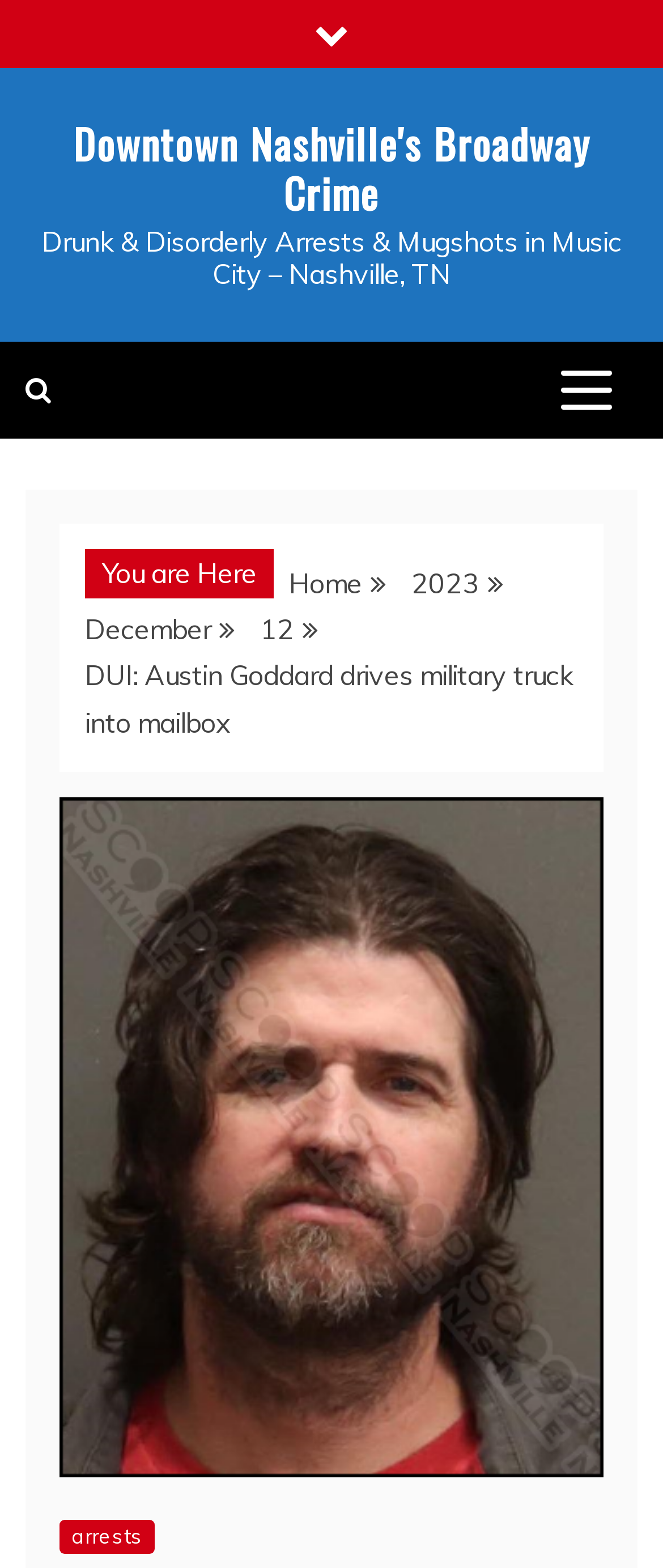Determine the main heading text of the webpage.

DUI: Austin Goddard drives military truck into mailbox